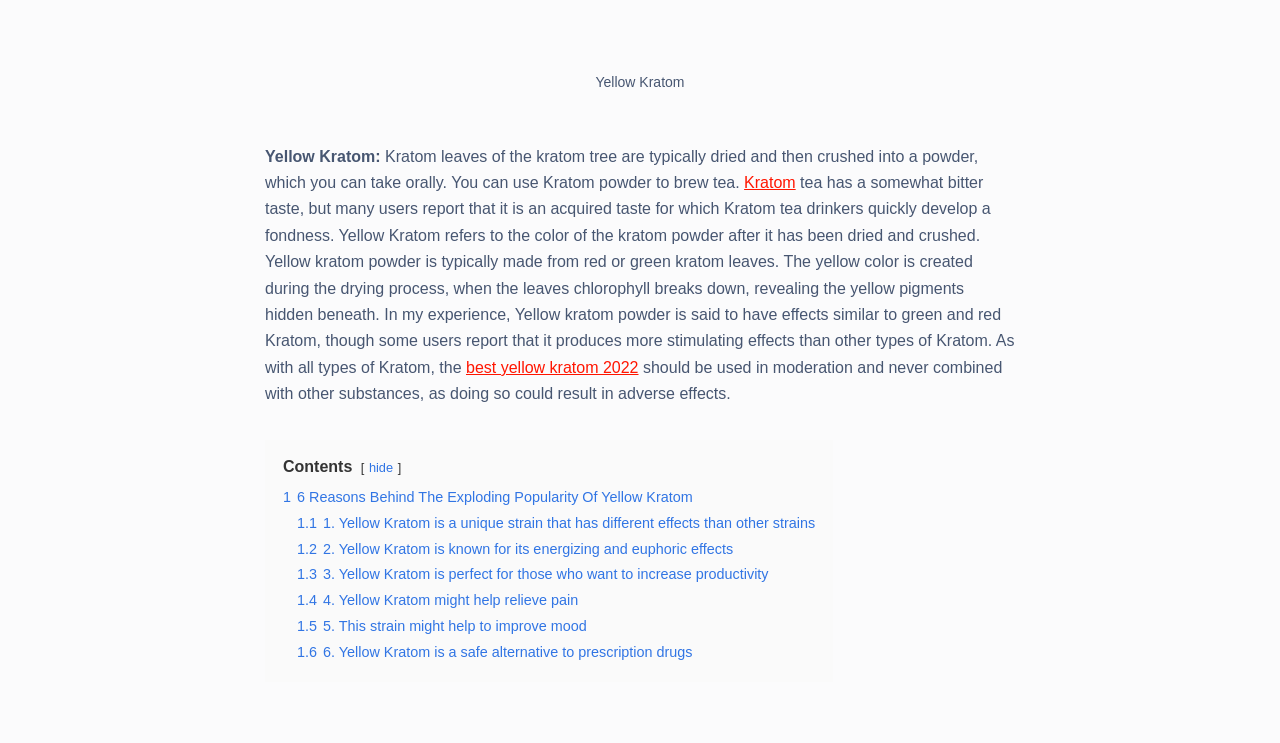Locate the bounding box coordinates of the region to be clicked to comply with the following instruction: "Hide the contents". The coordinates must be four float numbers between 0 and 1, in the form [left, top, right, bottom].

[0.288, 0.619, 0.307, 0.639]